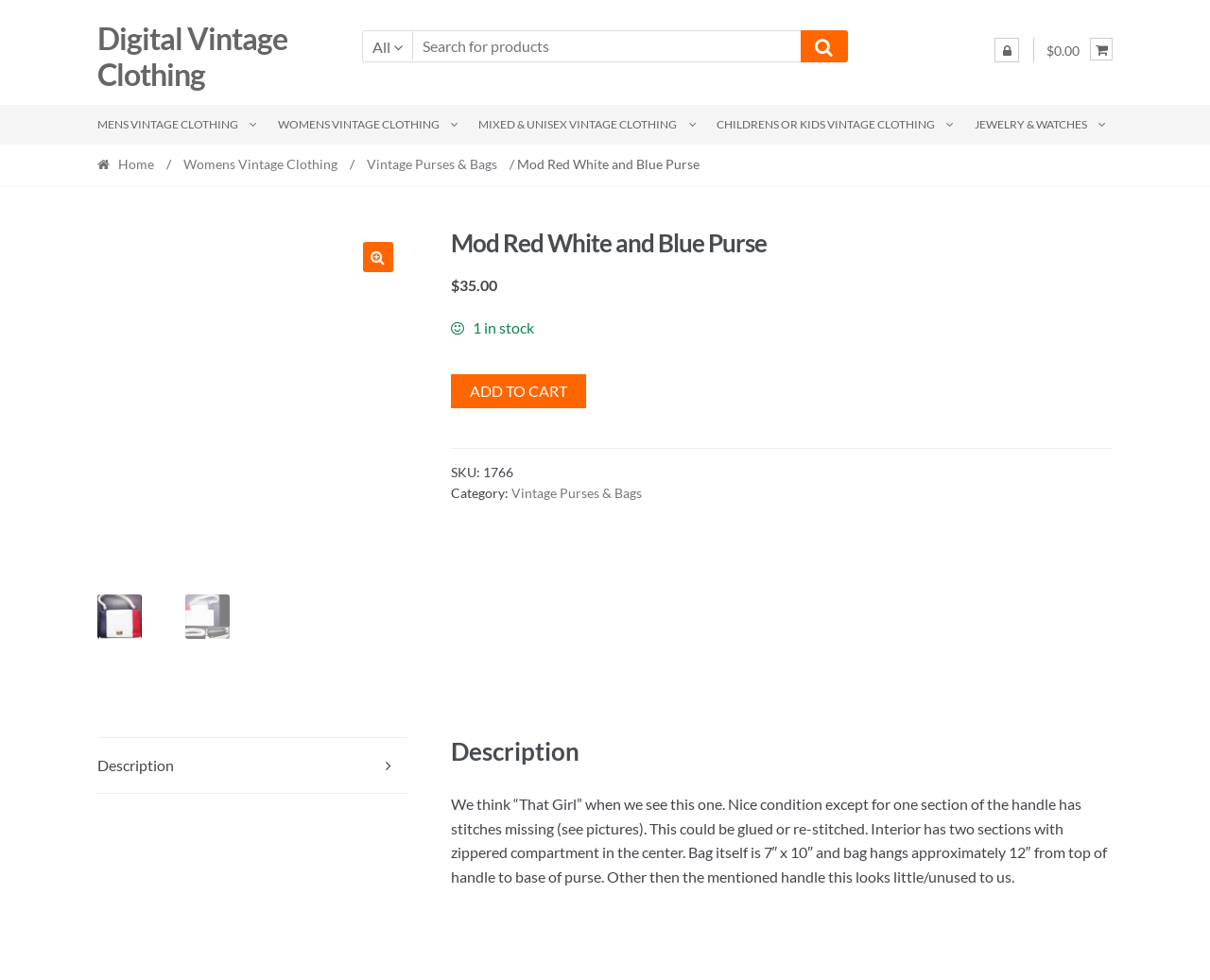What is the category of the product?
Can you offer a detailed and complete answer to this question?

I found the category of the product by looking at the text next to the 'Category:' label, which is located below the product image and above the 'ADD TO CART' button.